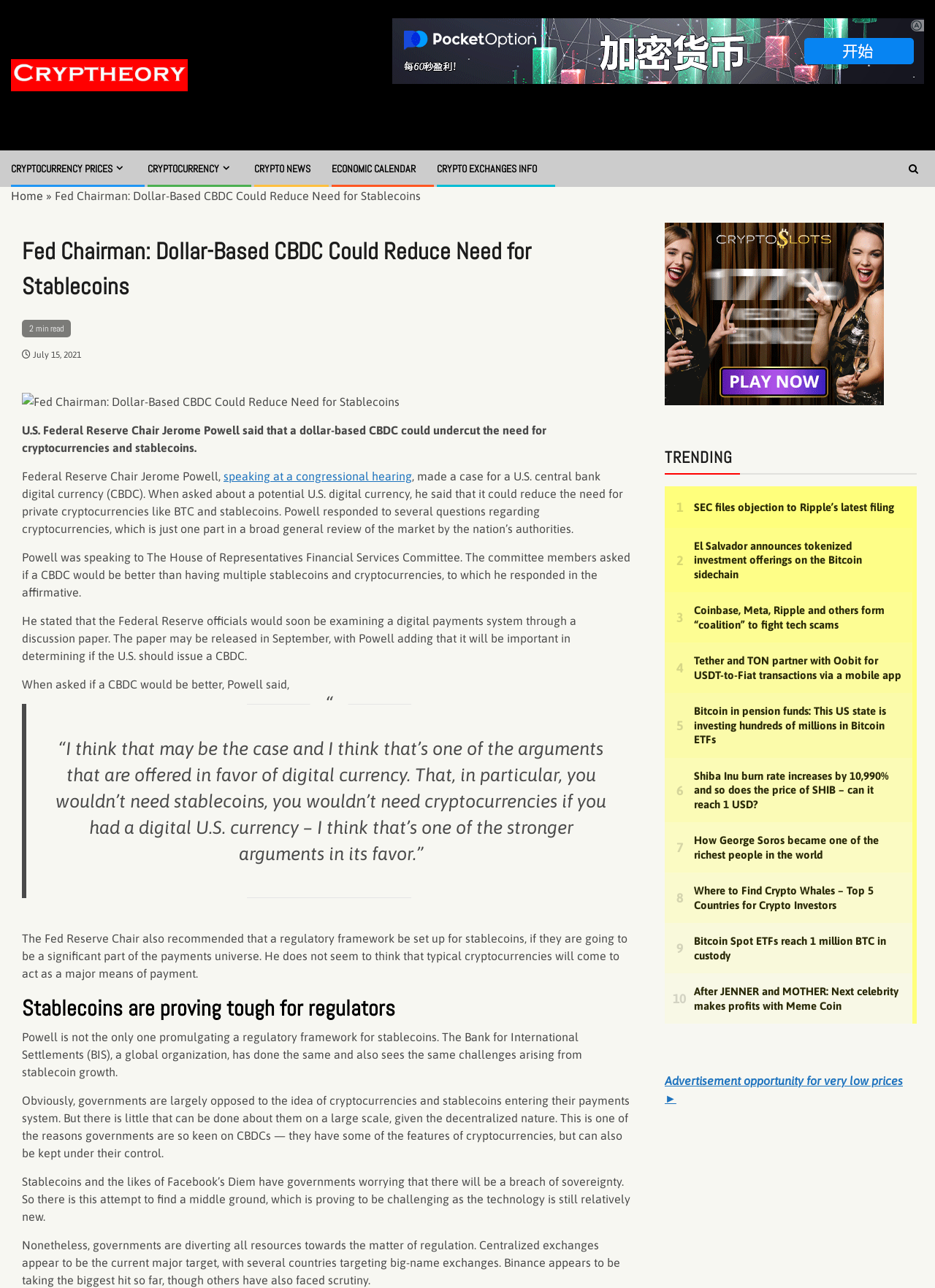What are the main categories of the website?
Based on the image, please offer an in-depth response to the question.

The main categories of the website are located at the top of the webpage, and they are represented by links with the following text: 'CRYPTOCURRENCY PRICES', 'CRYPTOCURRENCY', 'CRYPTO NEWS', 'ECONOMIC CALENDAR', and 'CRYPTO EXCHANGES INFO'.